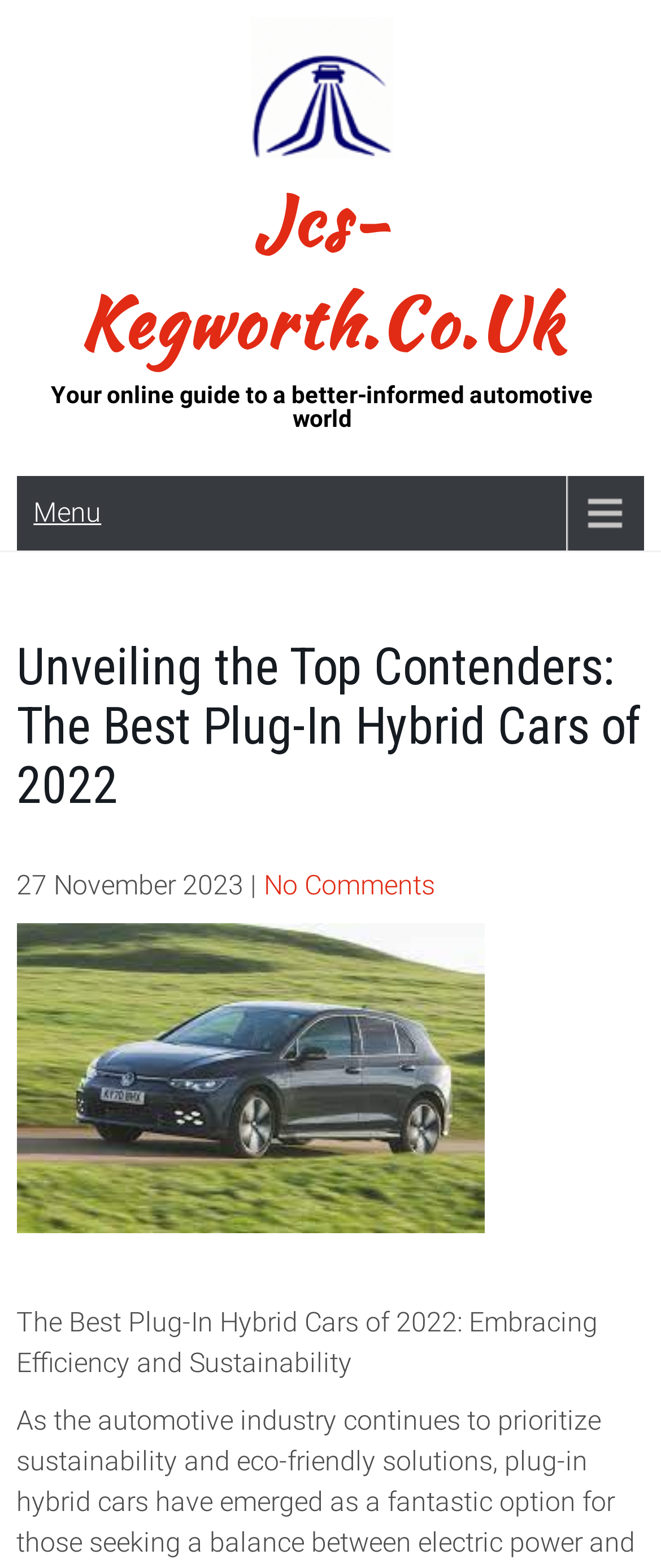What is the date of the article?
Examine the image closely and answer the question with as much detail as possible.

I found the date of the article by looking at the text element that says '27 November 2023' which is located below the main heading and above the image.